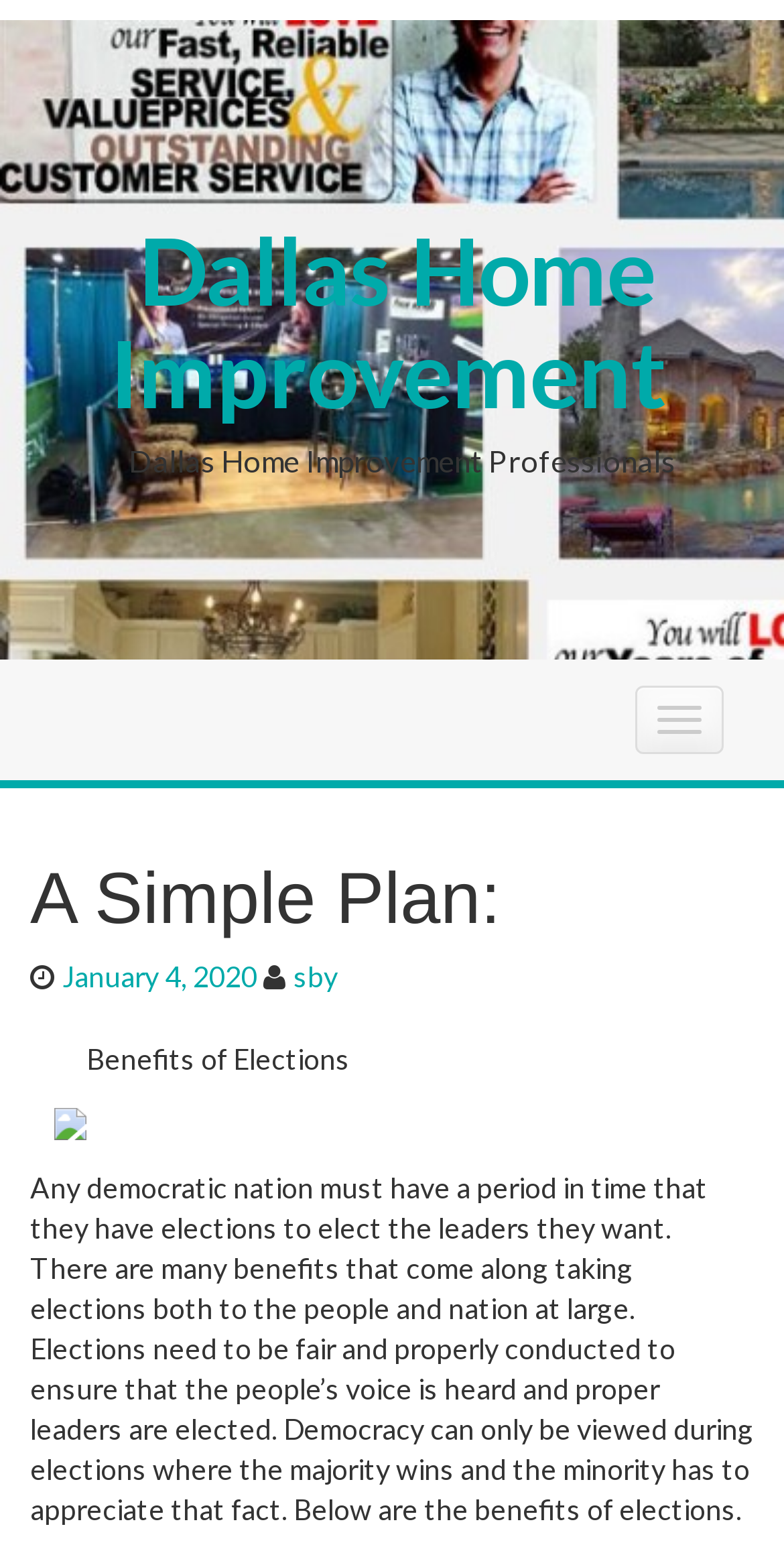Please provide a detailed answer to the question below based on the screenshot: 
What is the name of the home improvement professionals?

The name of the home improvement professionals can be found in the heading element 'Dallas Home Improvement Professionals' which is located at the top of the webpage, indicating that the webpage is related to home improvement services provided by Dallas Home Improvement.